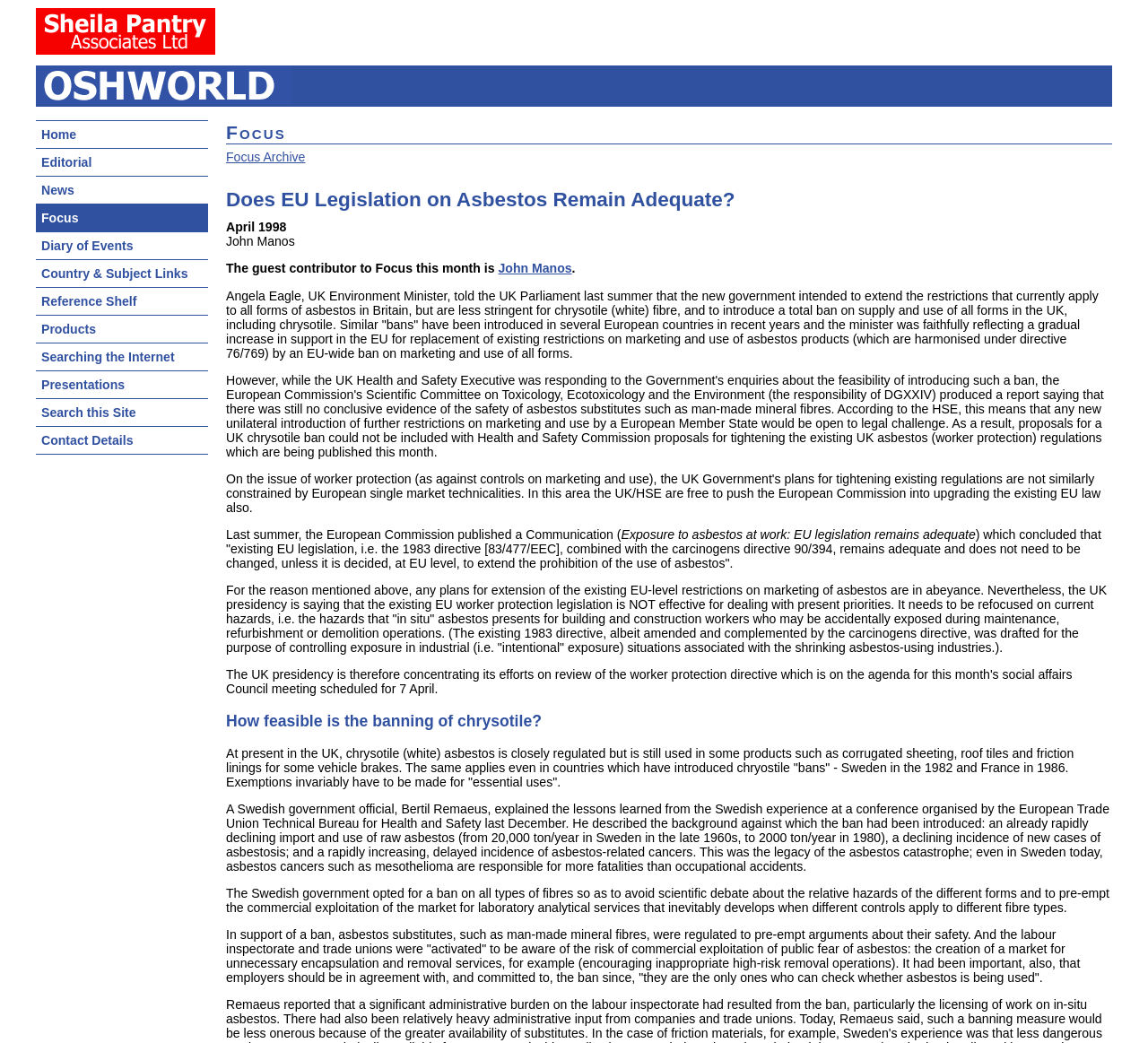Please identify the bounding box coordinates of the element I need to click to follow this instruction: "Click the 'Contact Details' link".

[0.031, 0.409, 0.181, 0.436]